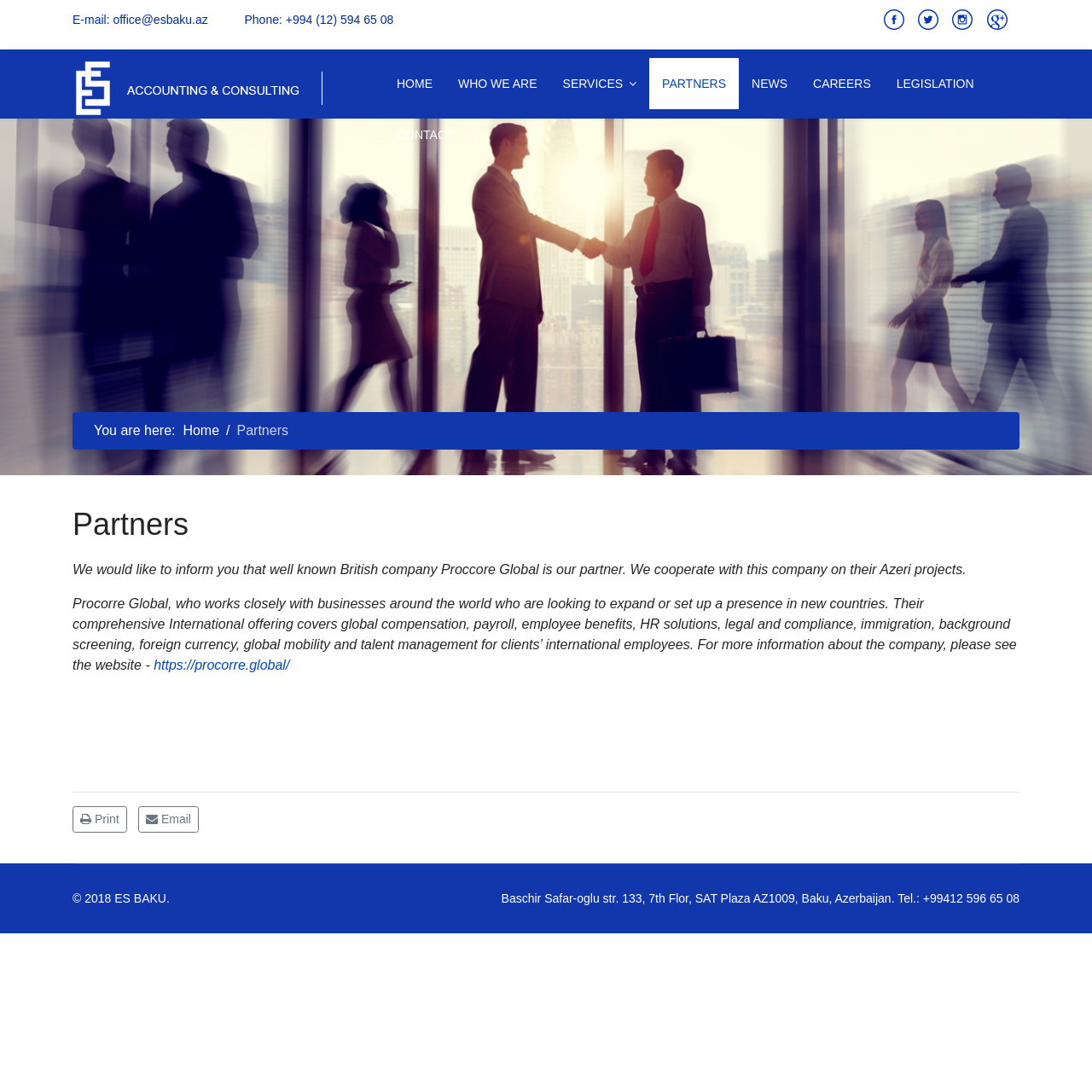Find the bounding box coordinates of the clickable area that will achieve the following instruction: "Visit the 'SERVICES' page".

[0.504, 0.053, 0.595, 0.1]